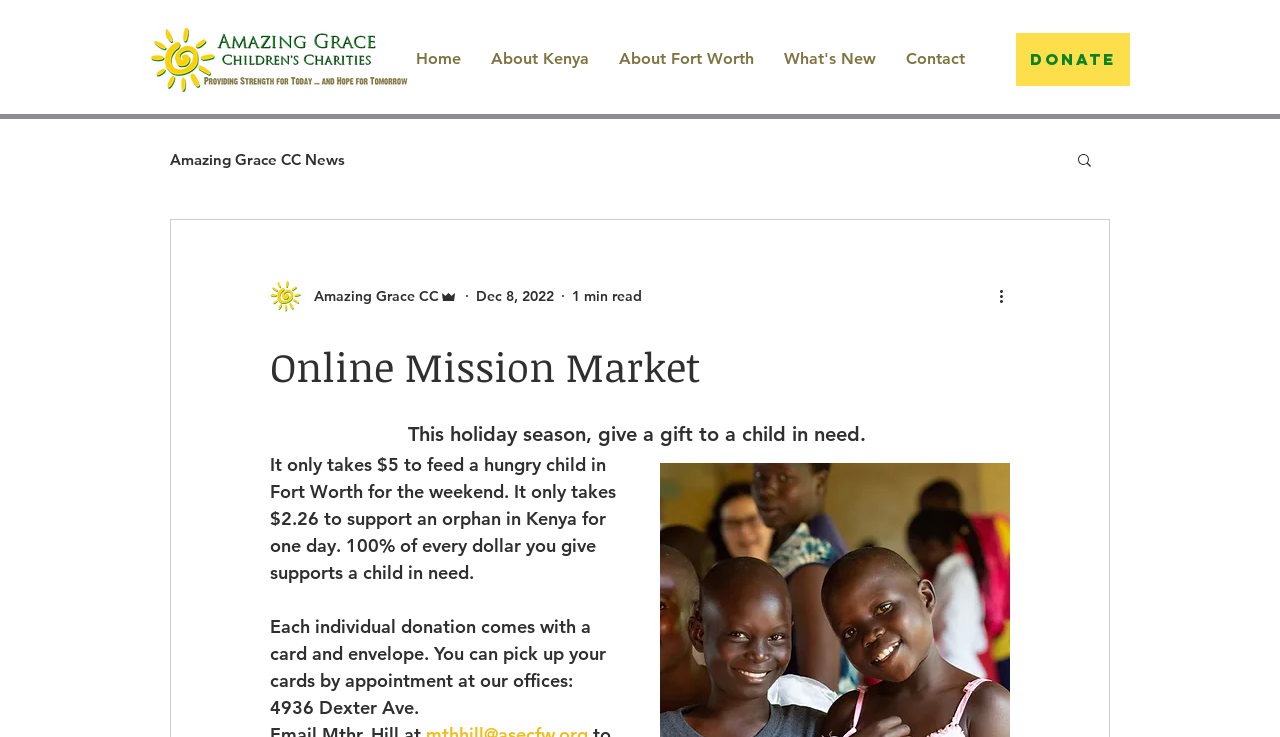Please provide a comprehensive response to the question below by analyzing the image: 
What is the purpose of the individual donation?

I found the answer by reading the StaticText element that says '100% of every dollar you give supports a child in need.' This text explains the purpose of the individual donation, which is to support a child in need.